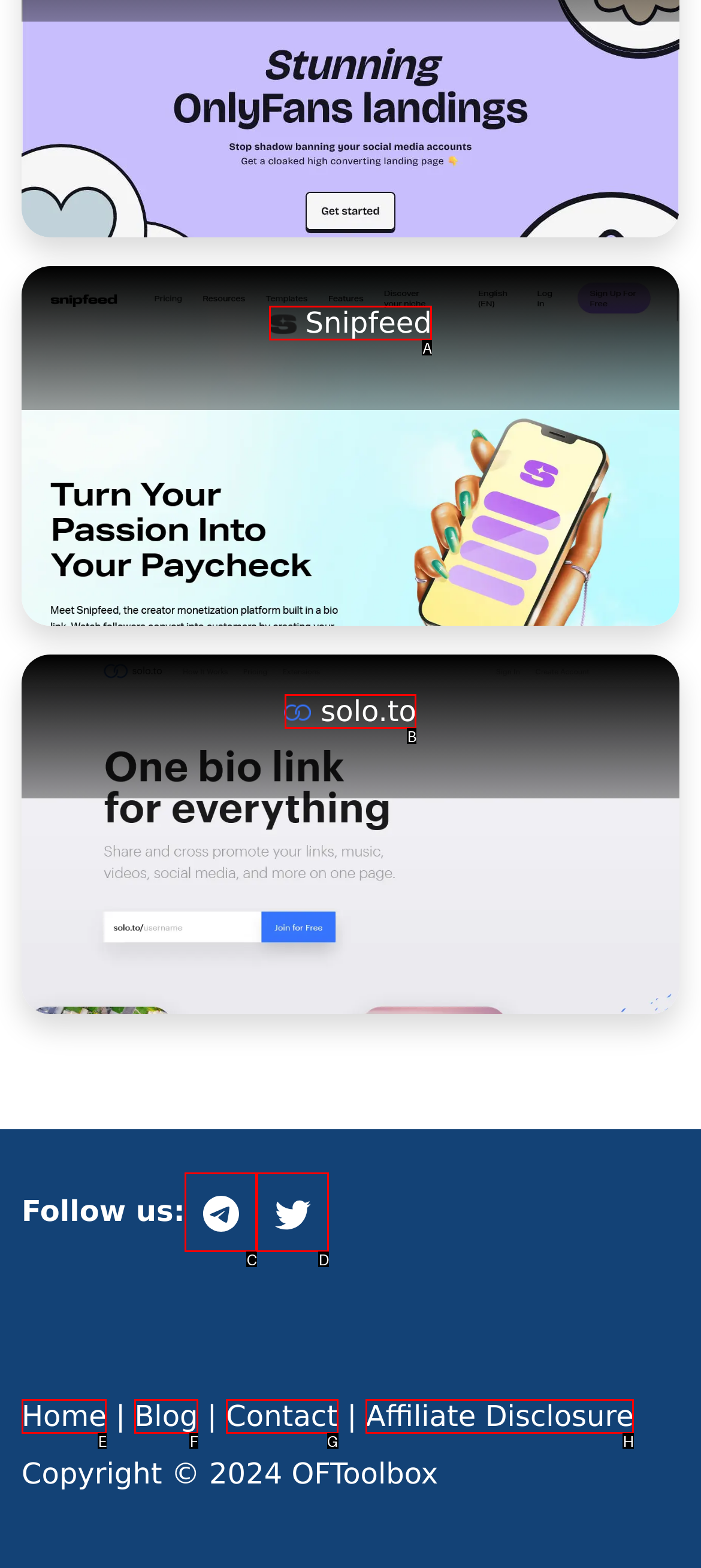Indicate the HTML element to be clicked to accomplish this task: Click on Snipfeed icon Respond using the letter of the correct option.

A